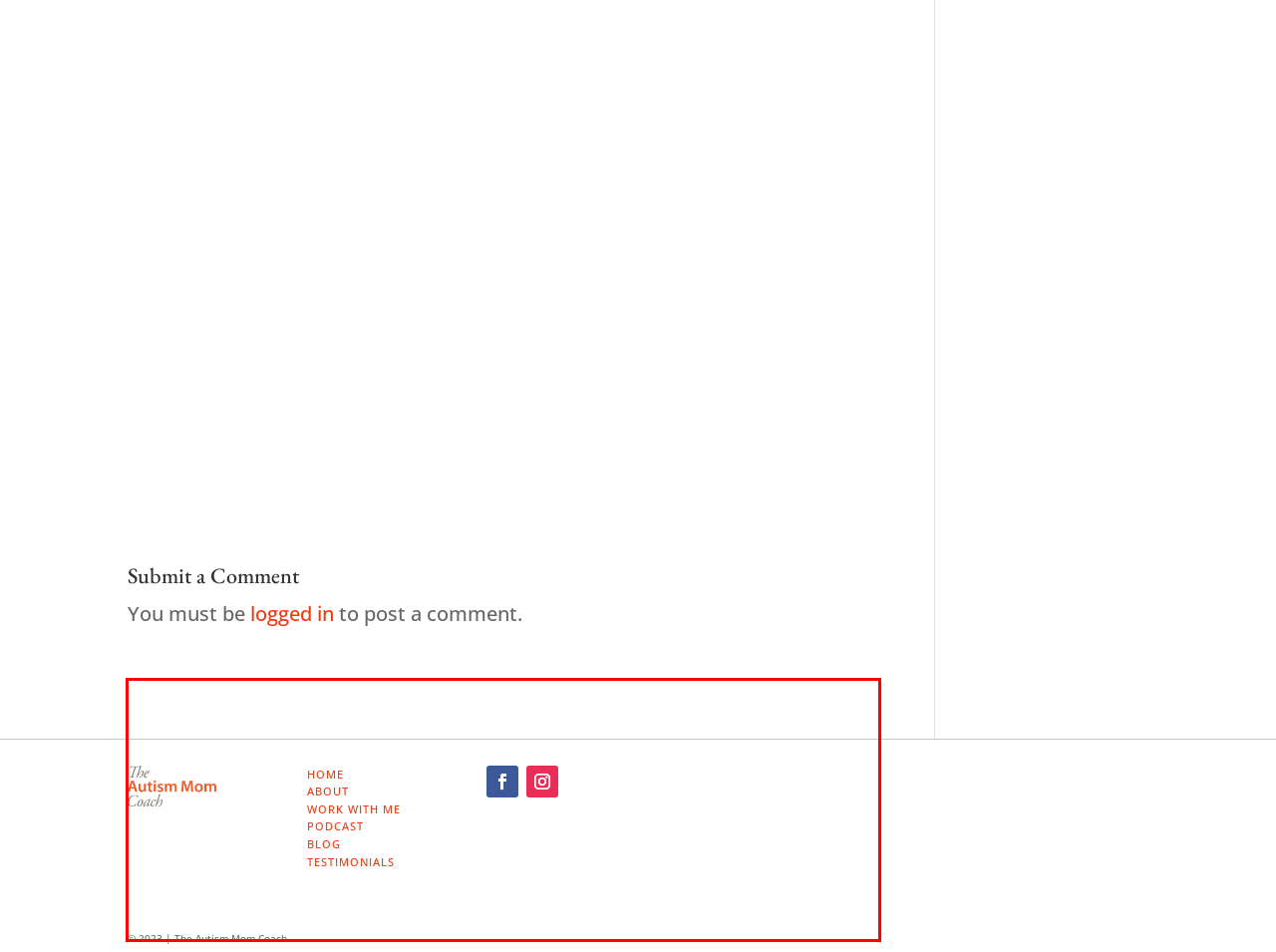Given a screenshot of a webpage with a red bounding box, please identify and retrieve the text inside the red rectangle.

But then imagine every time you were on the walking trail, or just taking a walk, you see a four legged animal trotting alongside a human and you have to determine from scratch what the heck it is. That would take a lot of mental energy. And since our brains detest expending energy unnecessarily, it creates shortcuts. So if it looks like a dog, if it walks like a dog, then we conclude it is a dog. As useful as mental shortcuts can be, they can also create a lot of misunderstandings and suffering.